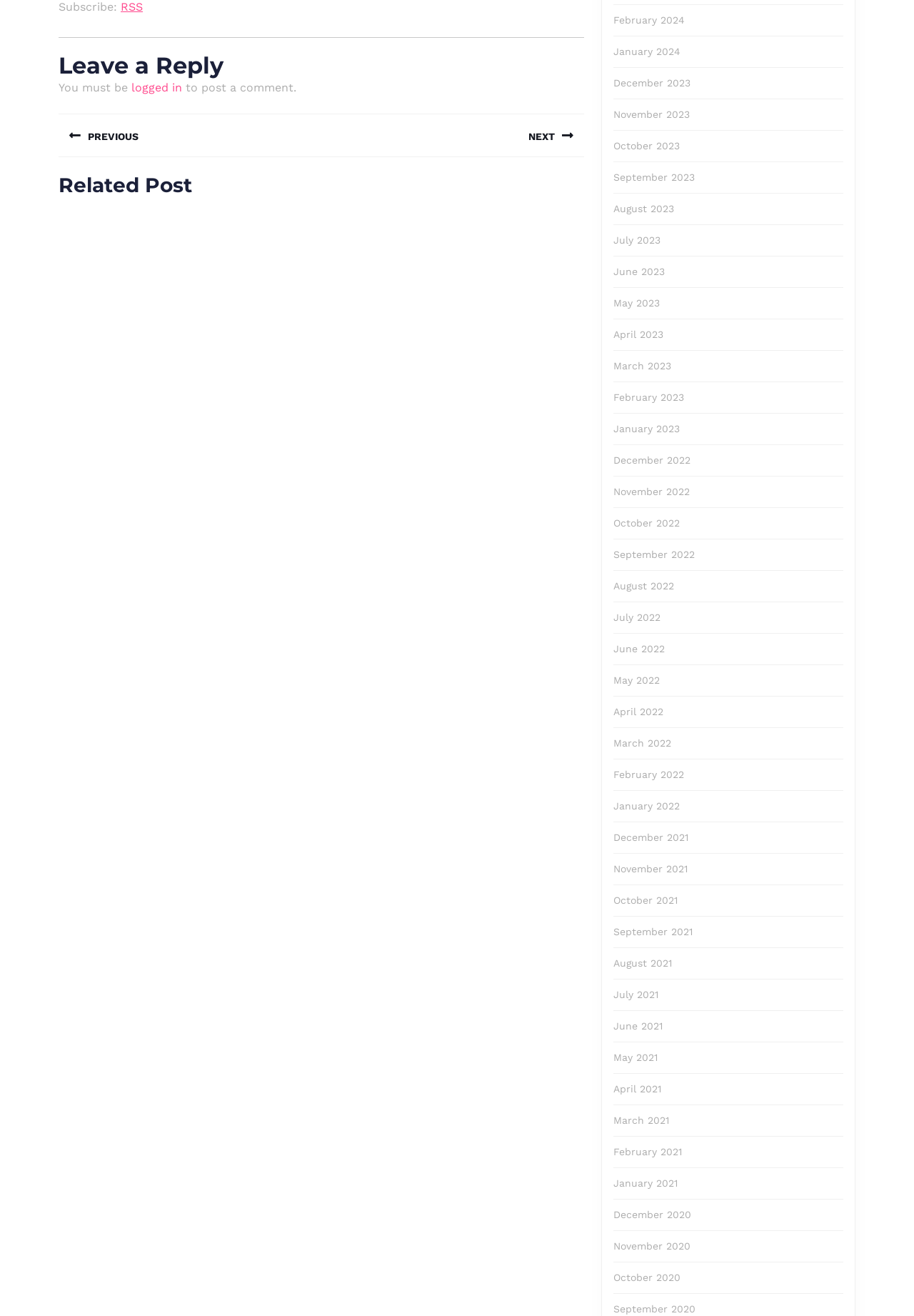Find the bounding box coordinates of the element I should click to carry out the following instruction: "View posts from February 2024".

[0.671, 0.011, 0.749, 0.019]